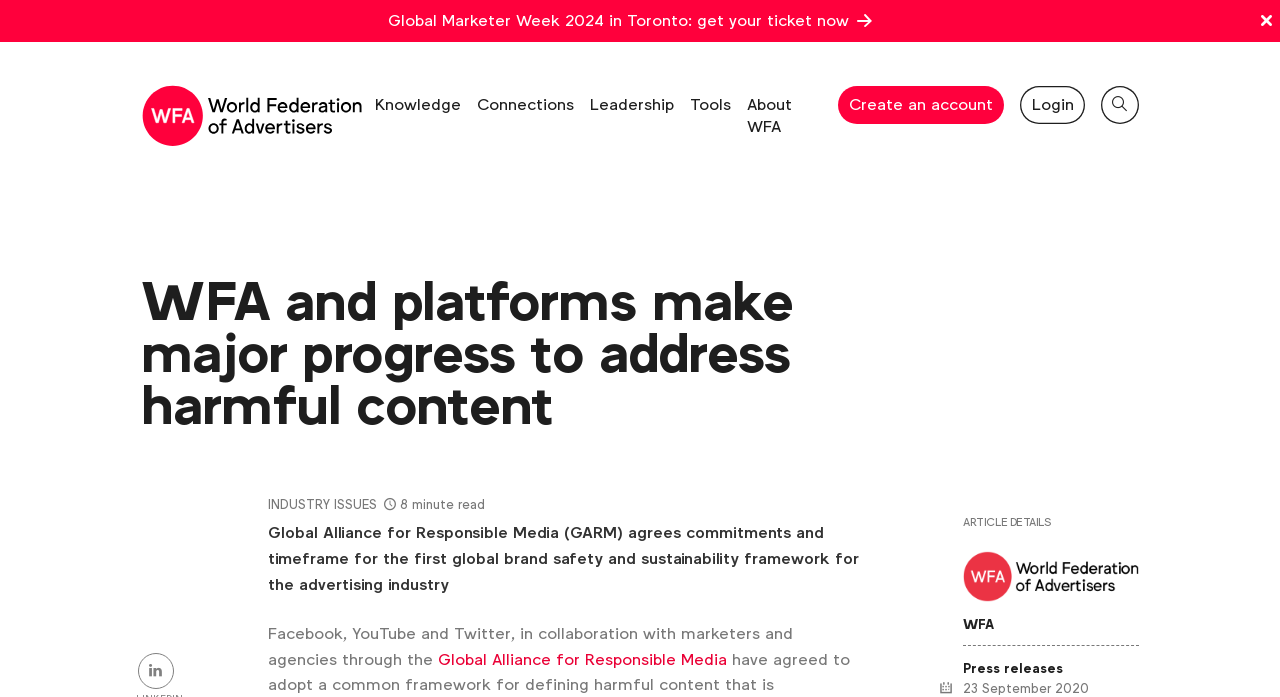Identify the bounding box of the HTML element described as: "Search".

[0.766, 0.86, 0.798, 0.907]